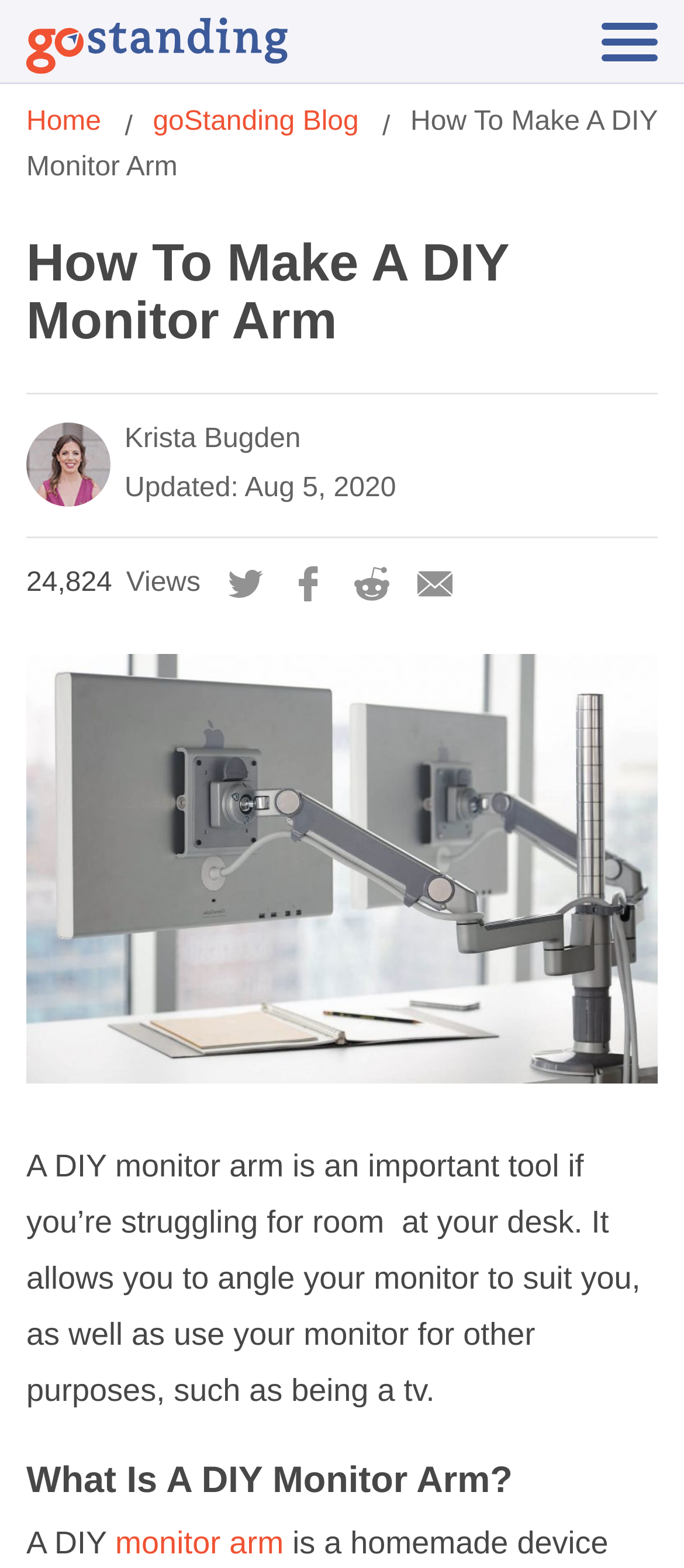Could you find the bounding box coordinates of the clickable area to complete this instruction: "View the author's profile"?

[0.182, 0.271, 0.44, 0.29]